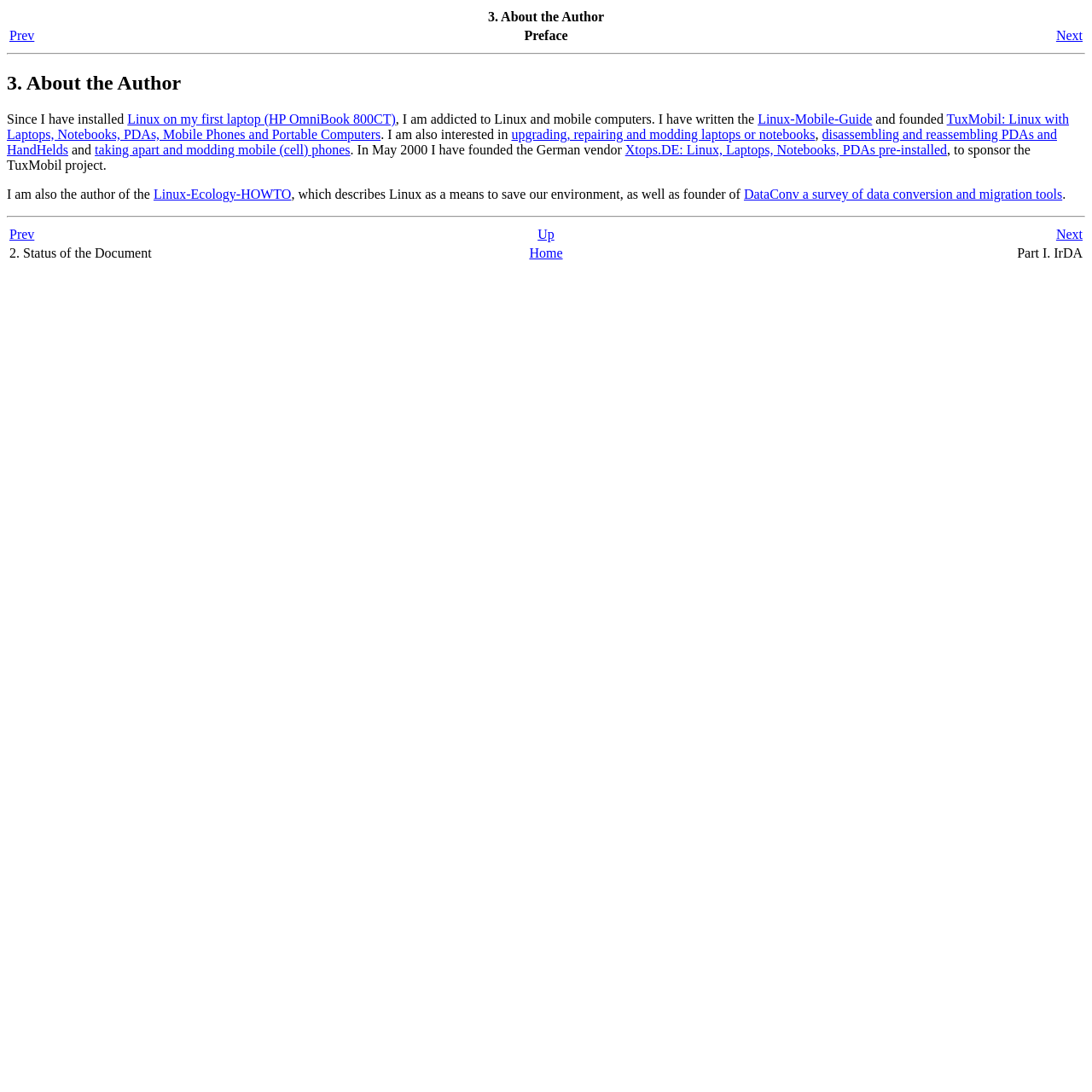What is the previous page in the navigation?
Utilize the image to construct a detailed and well-explained answer.

Based on the navigation header and footer, the previous page is labeled as 'Prev', which can be accessed by clicking on the 'Prev' link or using the shortcut key Alt+p.